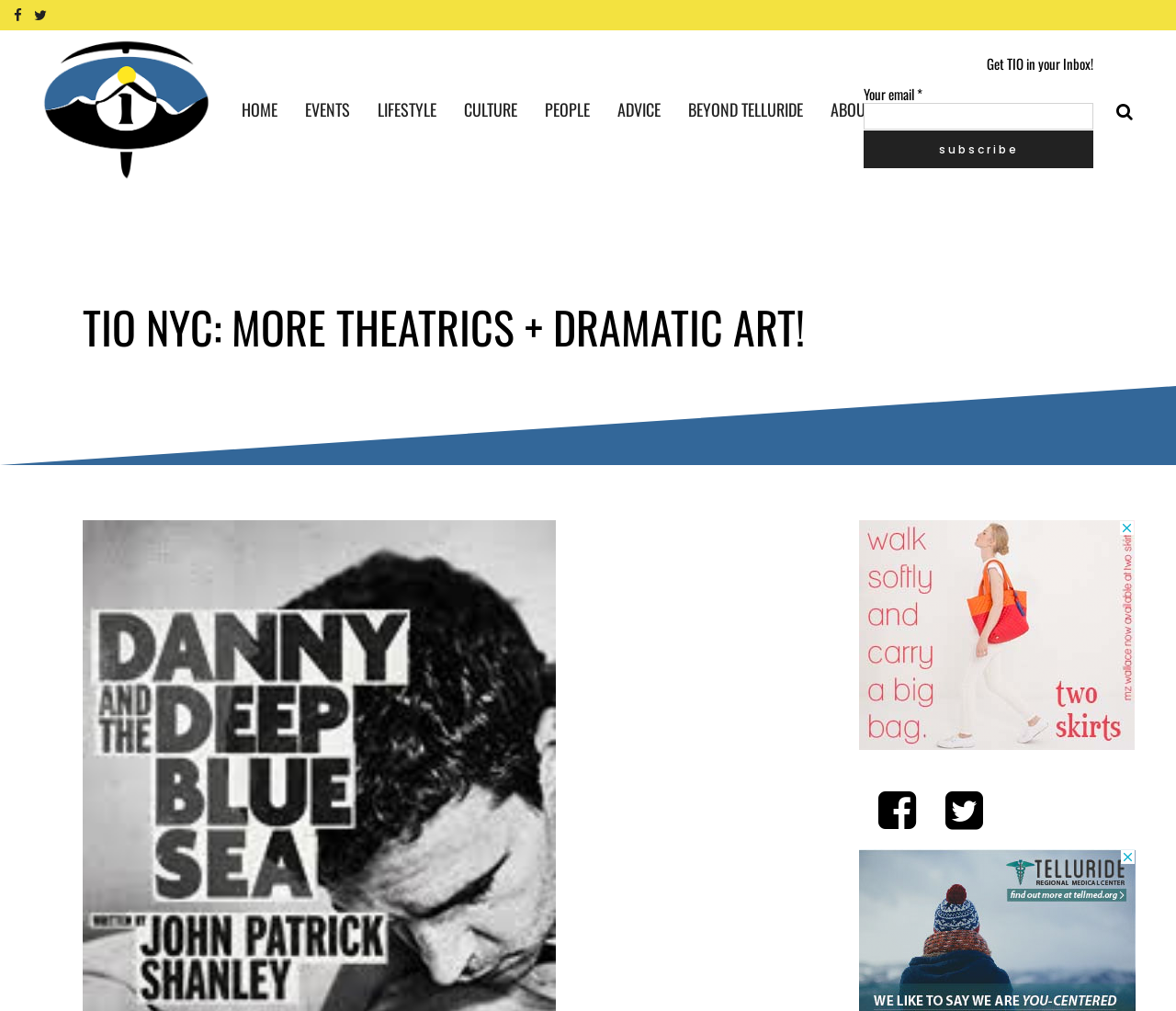Please predict the bounding box coordinates of the element's region where a click is necessary to complete the following instruction: "View the 'Claudio Lugli' brand page". The coordinates should be represented by four float numbers between 0 and 1, i.e., [left, top, right, bottom].

None